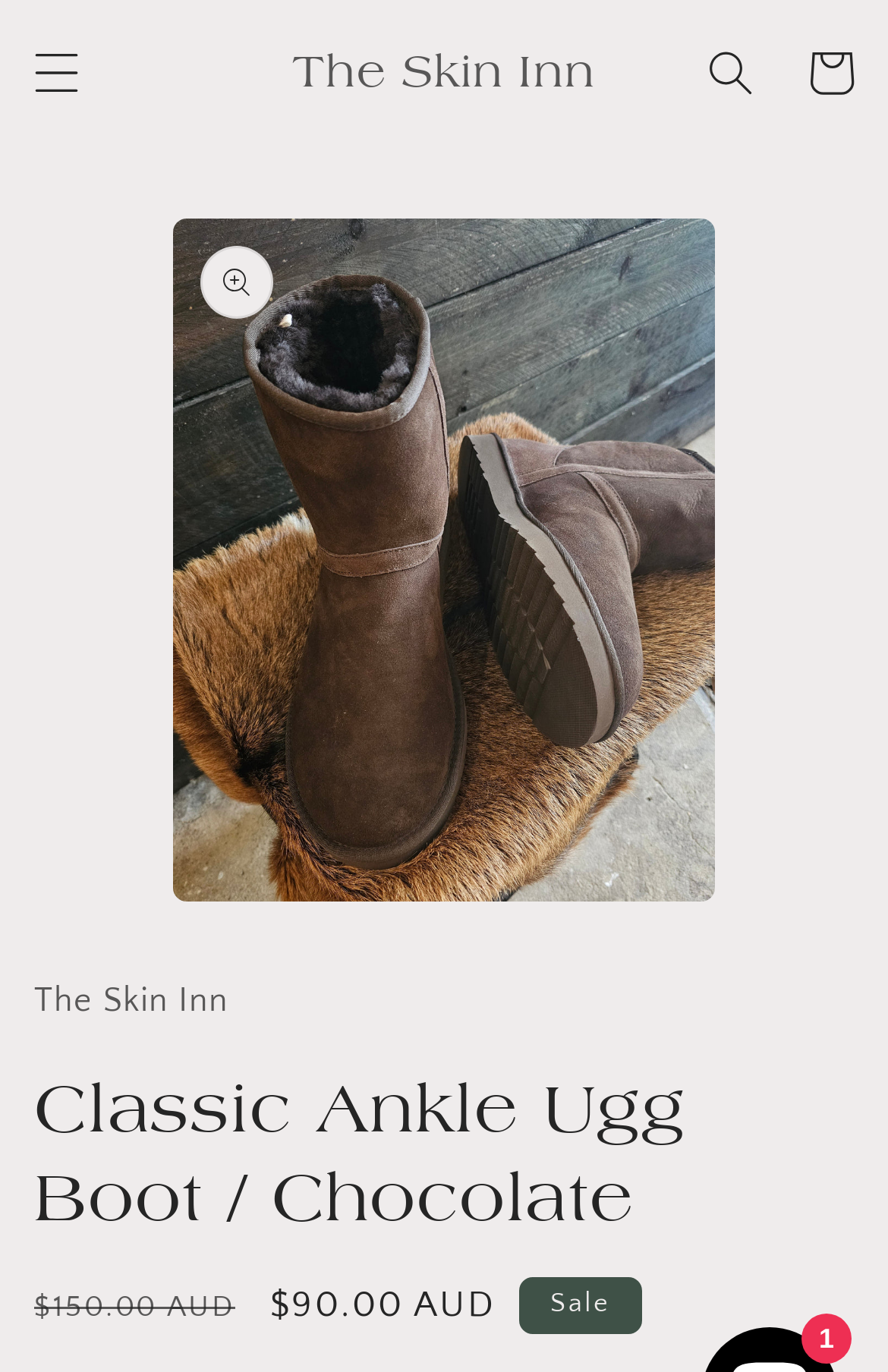Kindly respond to the following question with a single word or a brief phrase: 
Is the search button expanded?

False